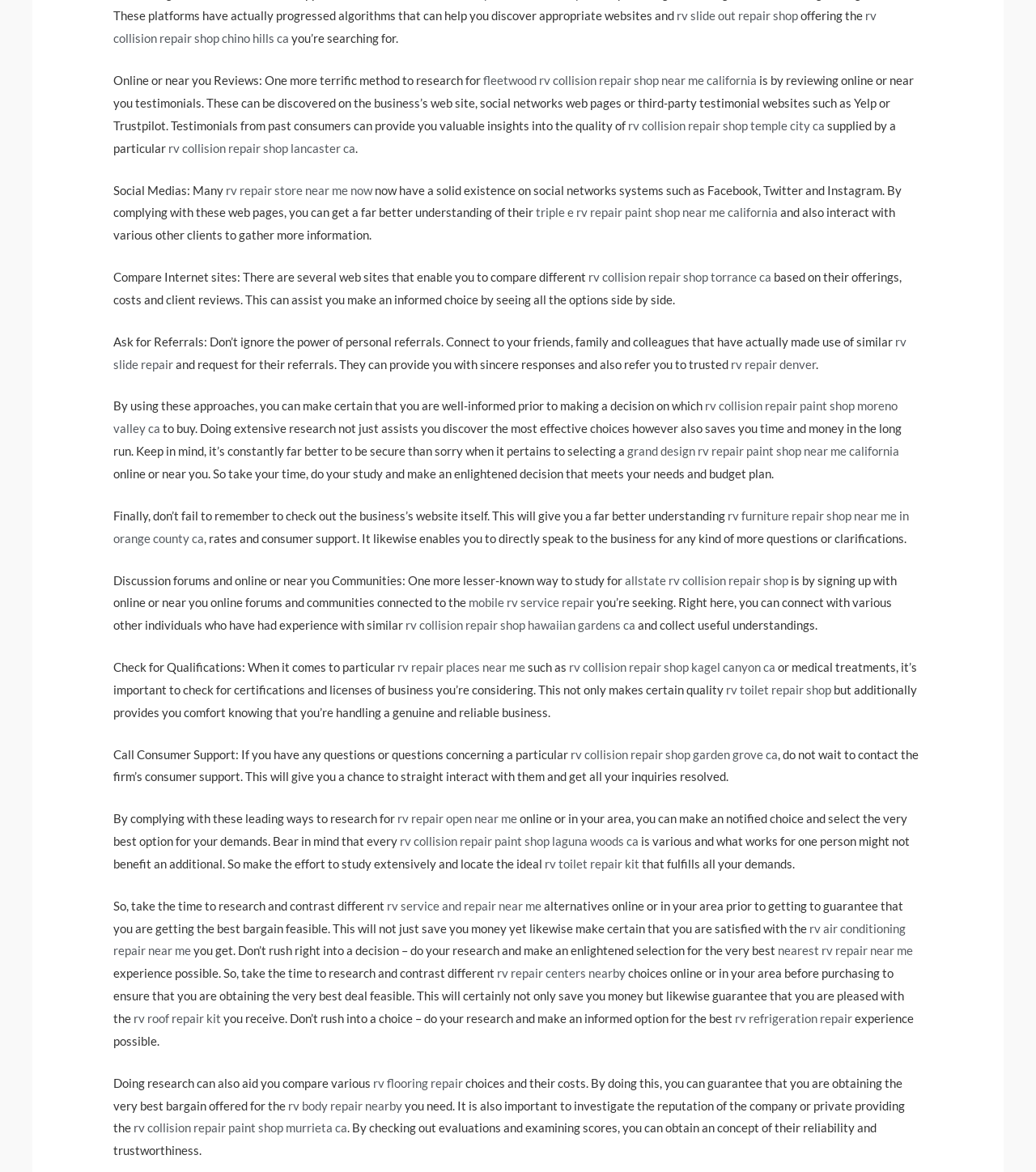From the webpage screenshot, predict the bounding box of the UI element that matches this description: "rv toilet repair kit".

[0.526, 0.731, 0.617, 0.743]